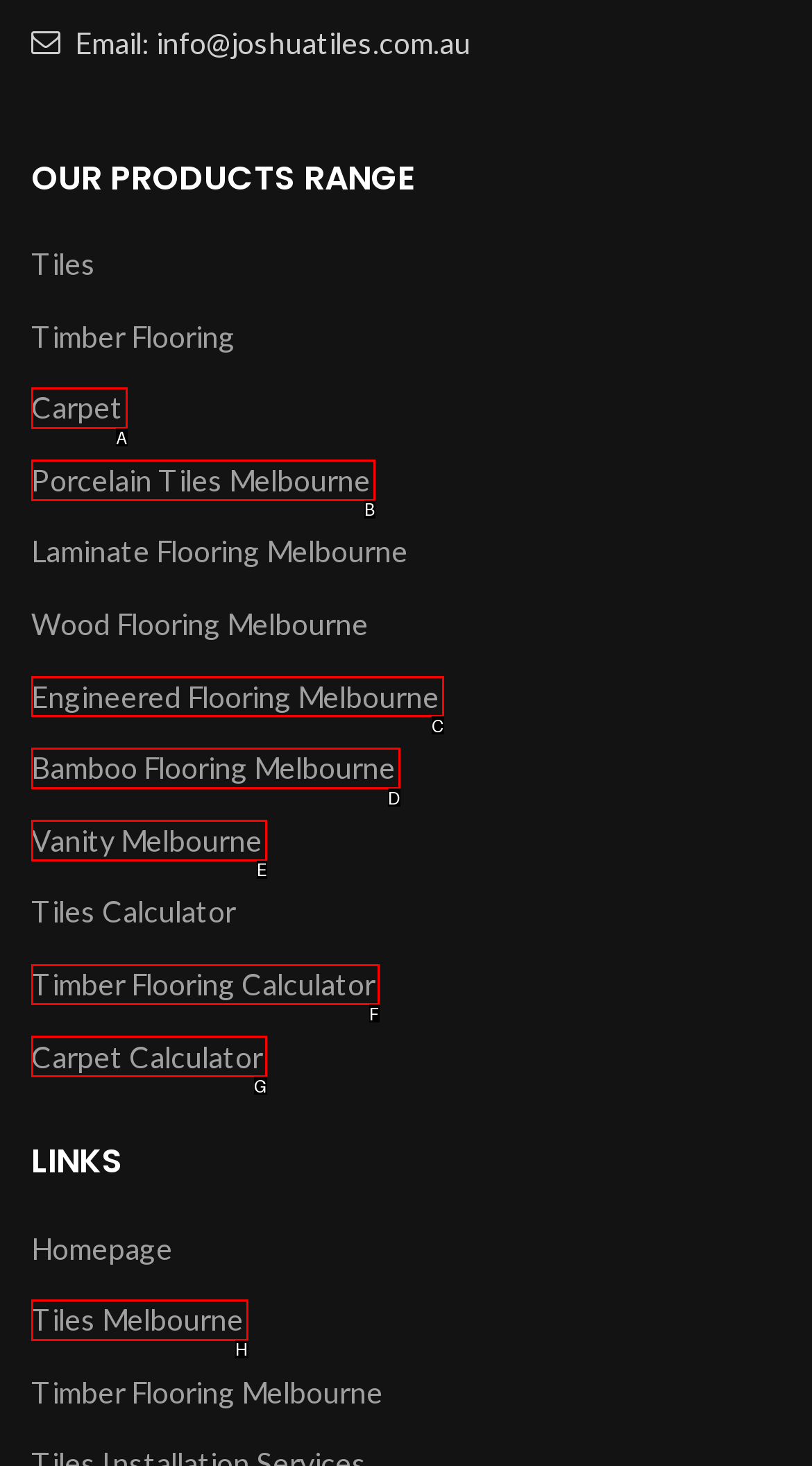Pick the option that best fits the description: Timber Flooring Calculator. Reply with the letter of the matching option directly.

F